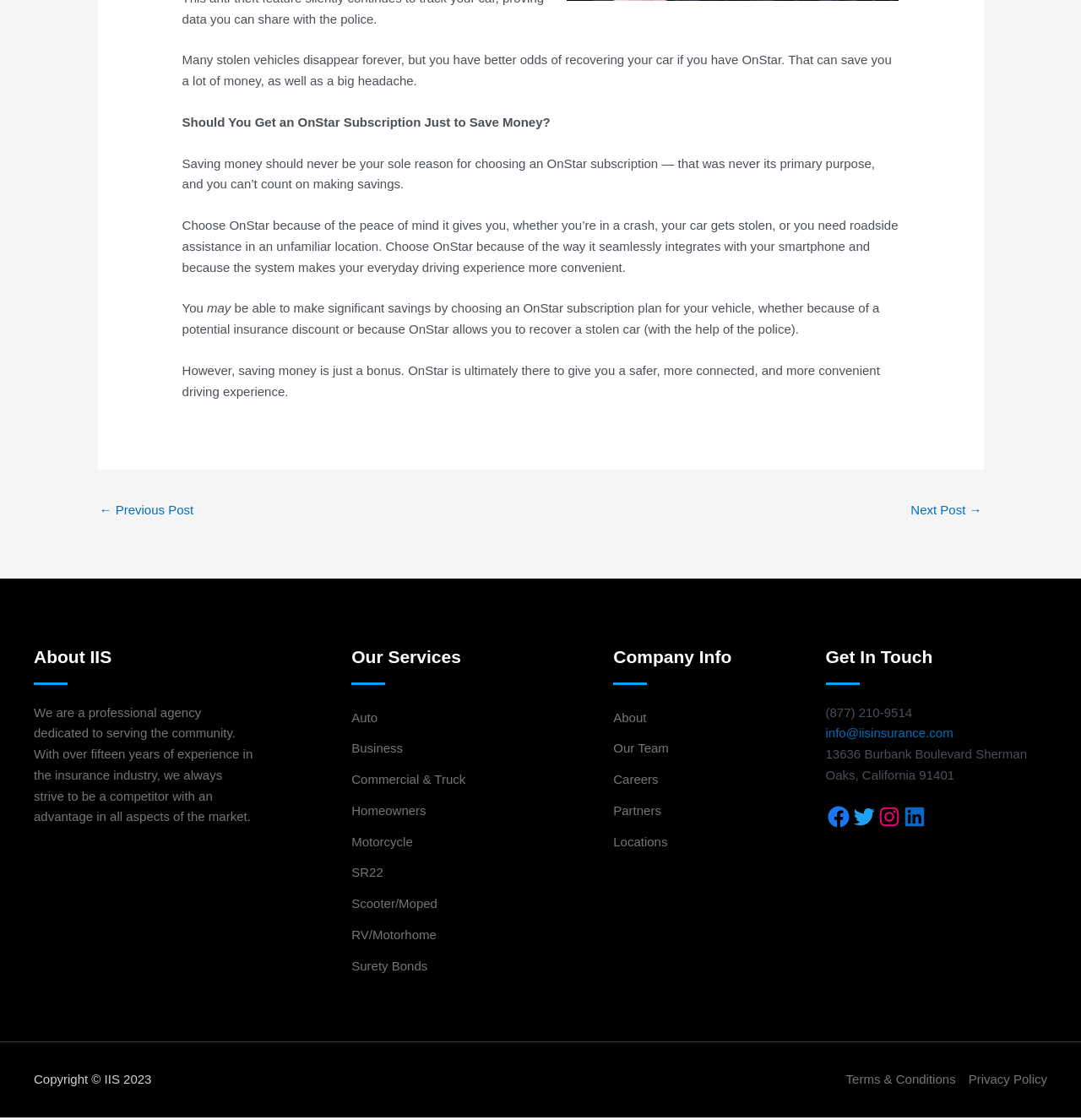Please specify the bounding box coordinates of the element that should be clicked to execute the given instruction: 'Click on the 'Facebook' link'. Ensure the coordinates are four float numbers between 0 and 1, expressed as [left, top, right, bottom].

[0.764, 0.718, 0.787, 0.74]